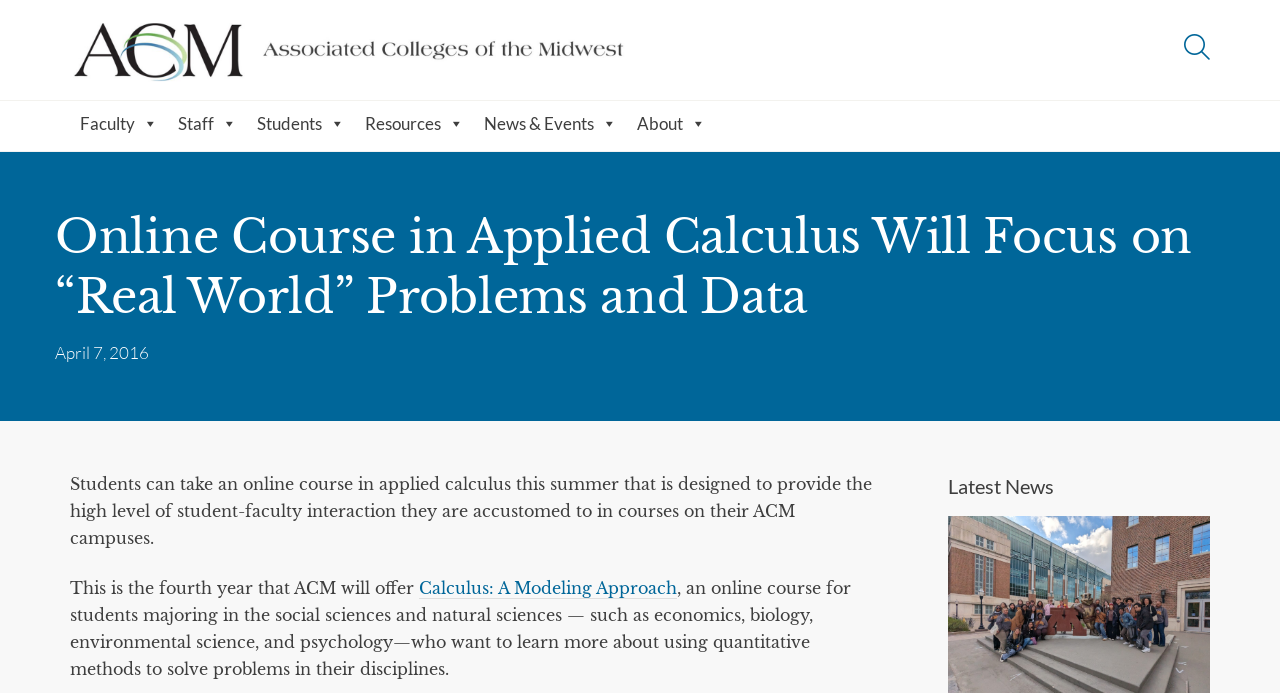Locate the bounding box coordinates of the element to click to perform the following action: 'Click the Feedback button'. The coordinates should be given as four float values between 0 and 1, in the form of [left, top, right, bottom].

None